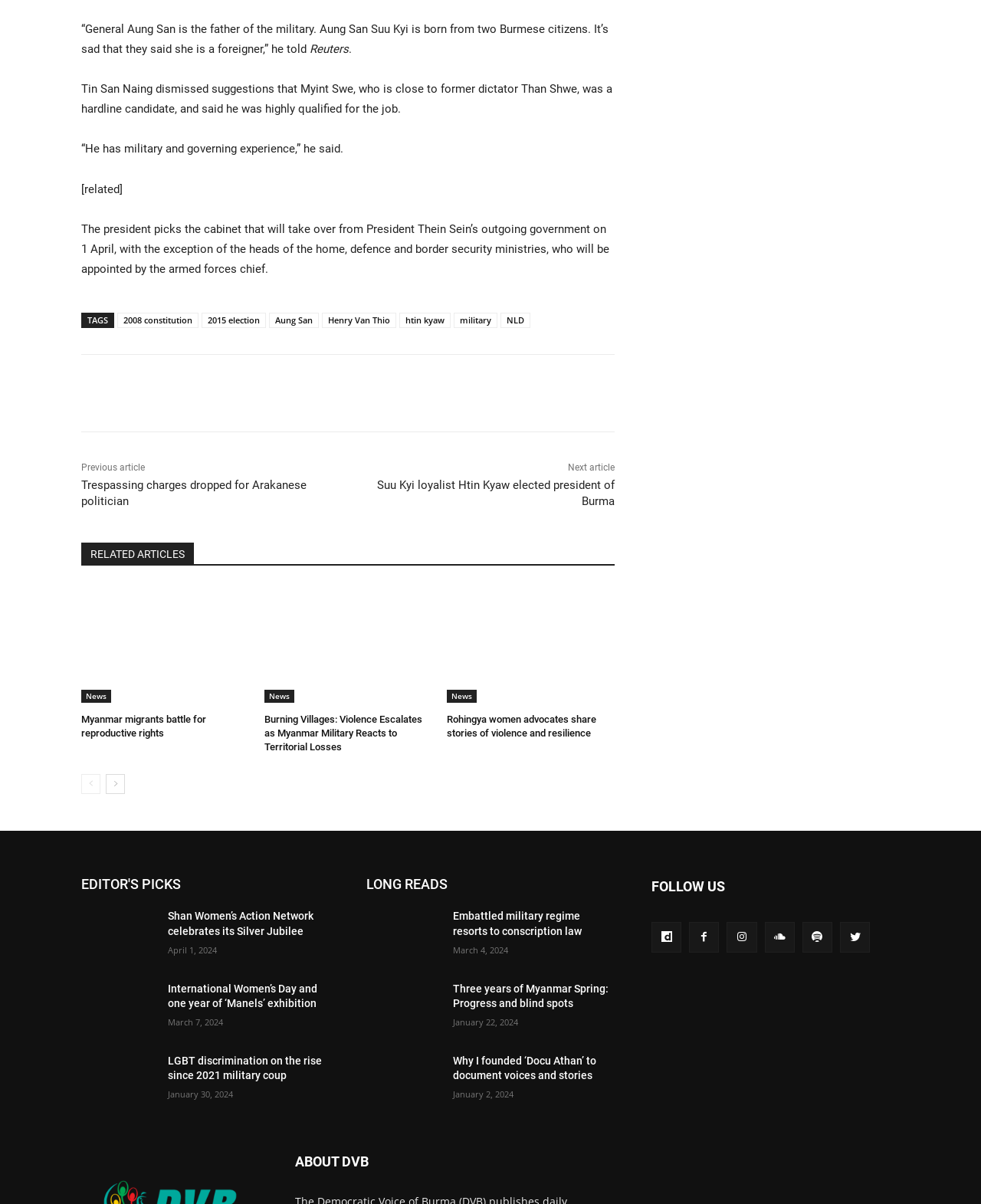Locate the bounding box coordinates of the clickable area needed to fulfill the instruction: "Read the article about Aung San Suu Kyi".

[0.083, 0.018, 0.62, 0.047]